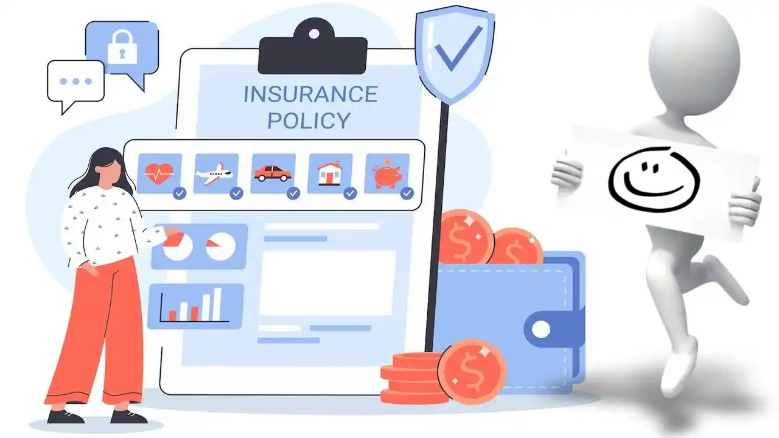What is the figure holding?
Observe the image and answer the question with a one-word or short phrase response.

A sign with a smiley face